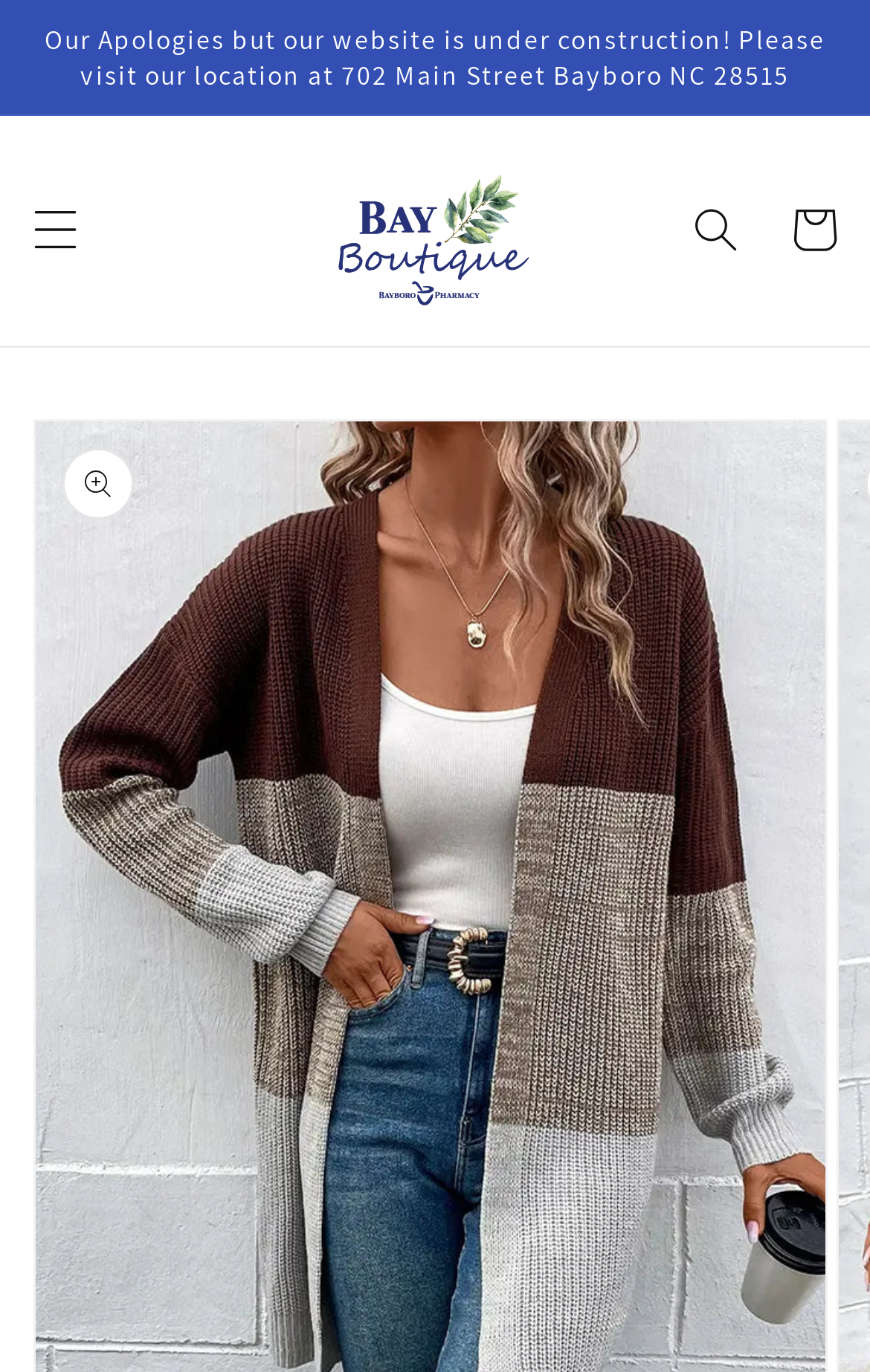Please determine the bounding box coordinates for the element with the description: "parent_node: Cart".

[0.365, 0.101, 0.635, 0.235]